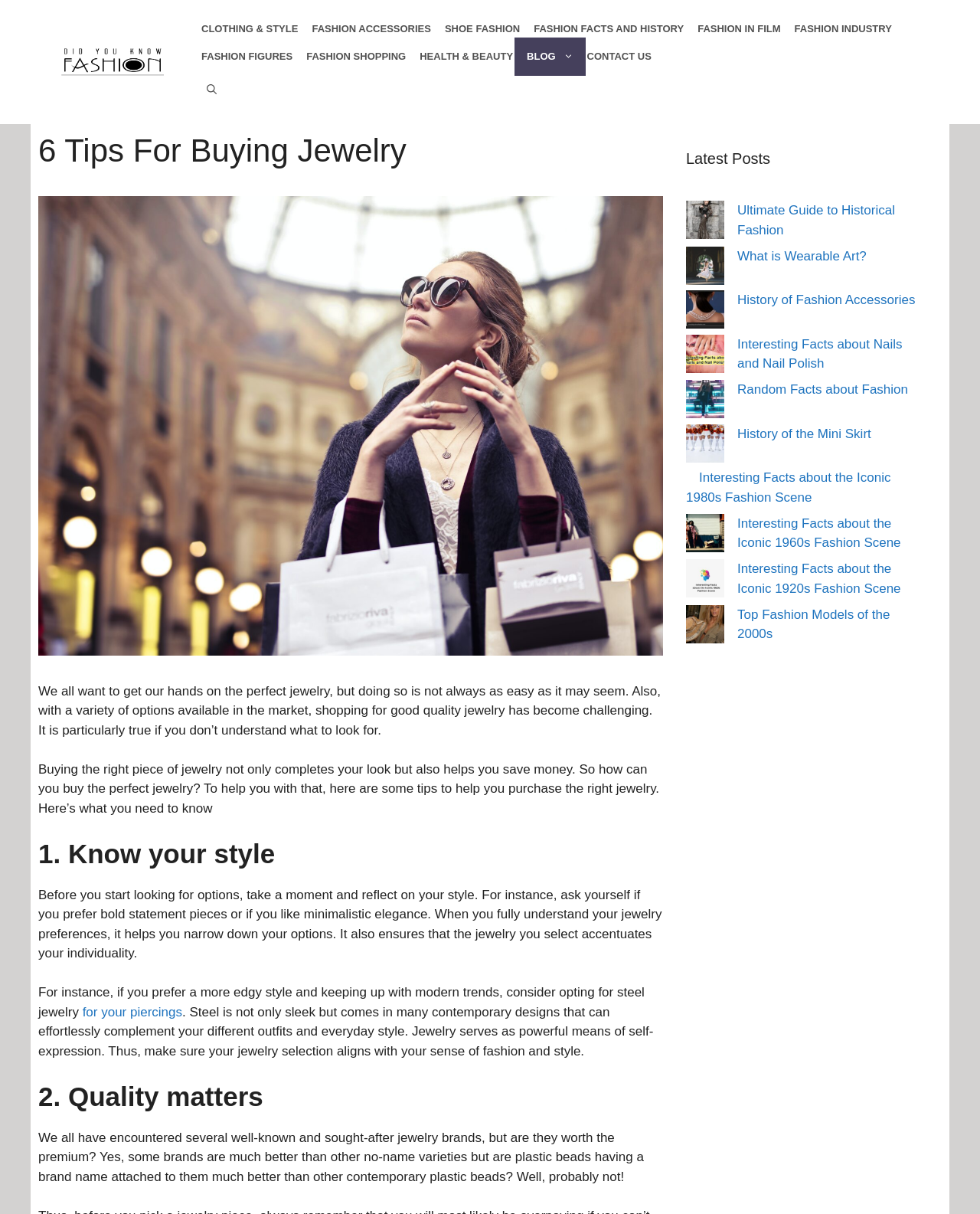Find the bounding box coordinates of the clickable region needed to perform the following instruction: "Click on the 'CLOTHING & STYLE' link". The coordinates should be provided as four float numbers between 0 and 1, i.e., [left, top, right, bottom].

[0.193, 0.008, 0.317, 0.04]